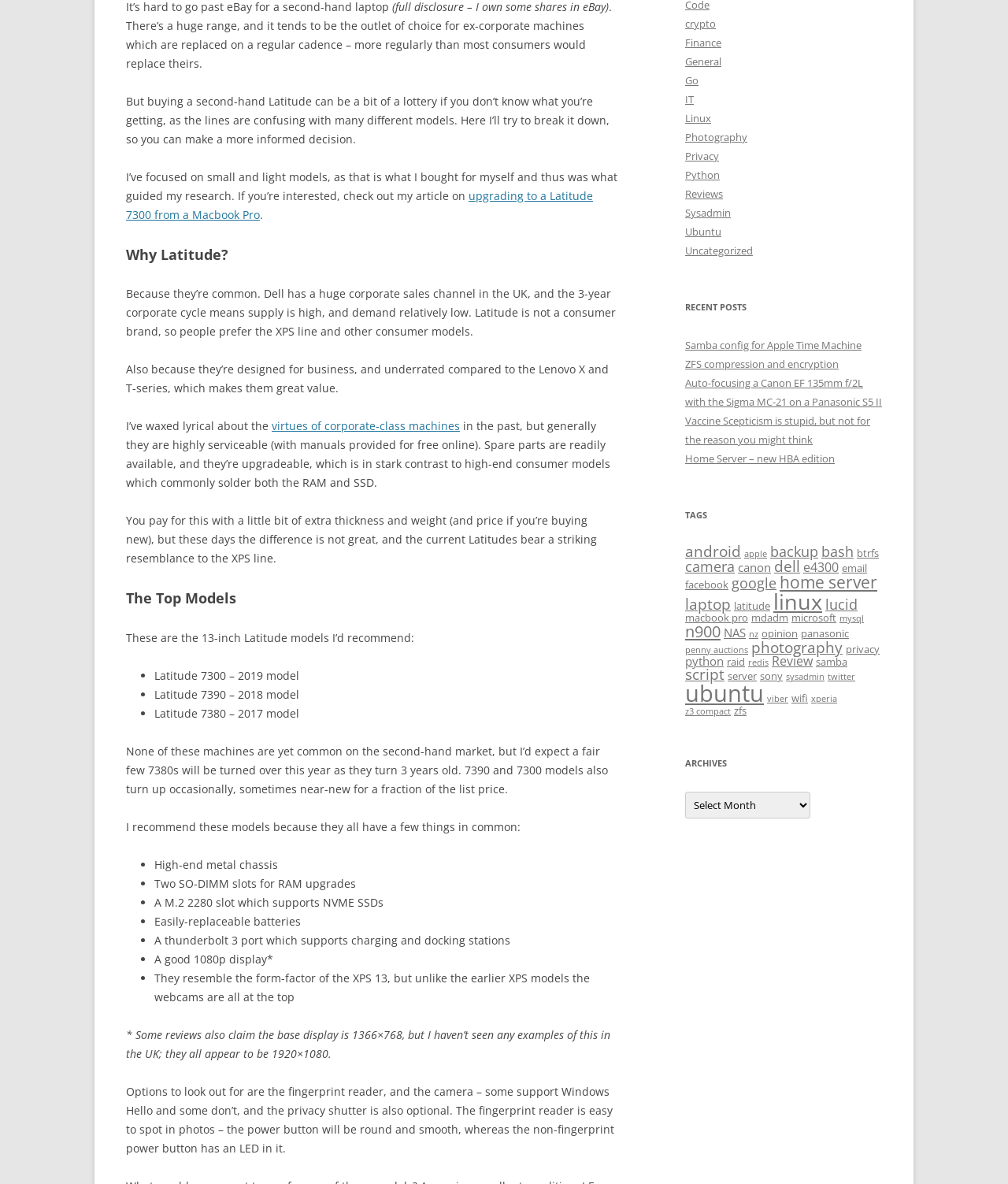Show the bounding box coordinates for the HTML element as described: "virtues of corporate-class machines".

[0.27, 0.354, 0.456, 0.366]